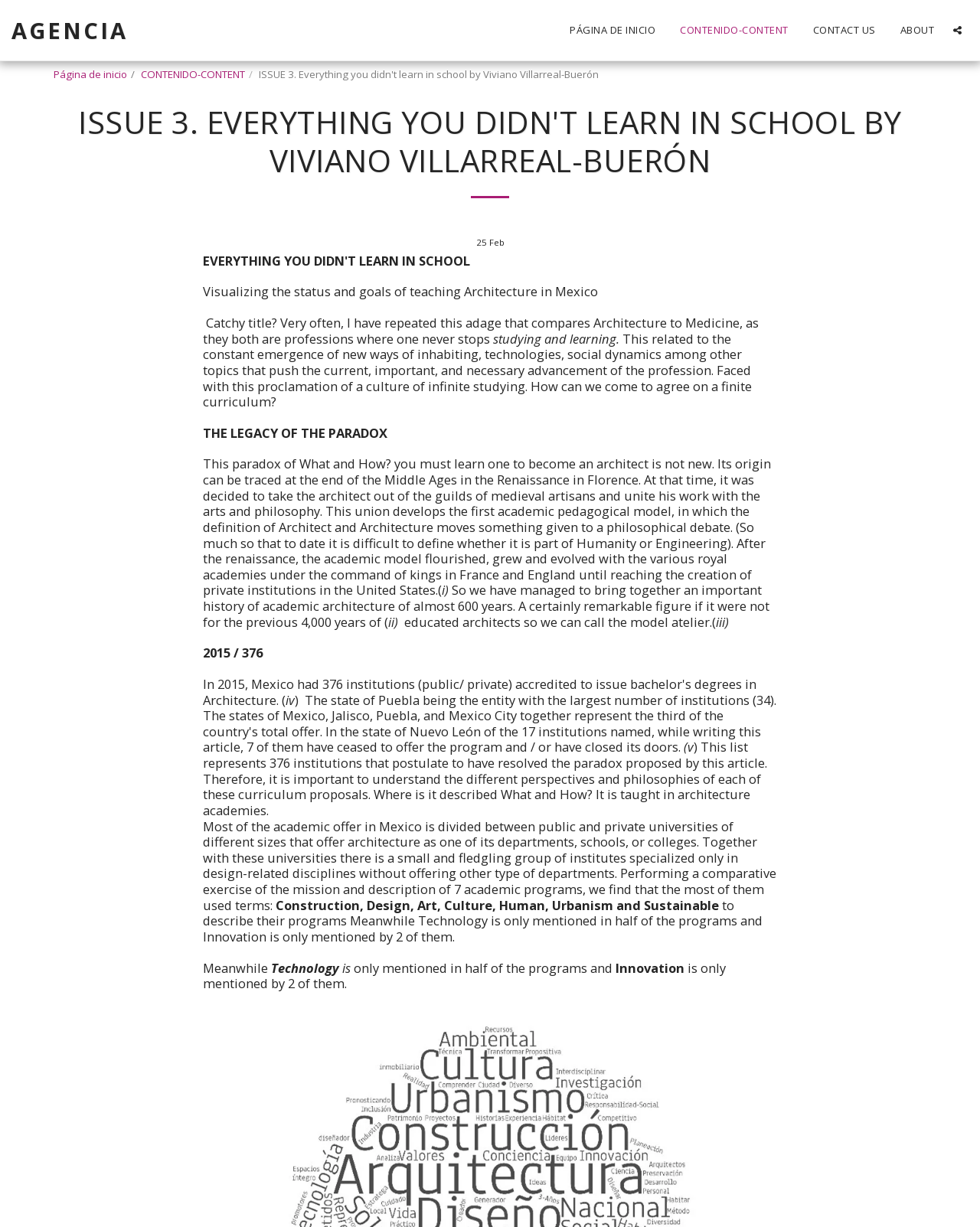Use a single word or phrase to answer the question: 
How many institutions are mentioned in the article?

376